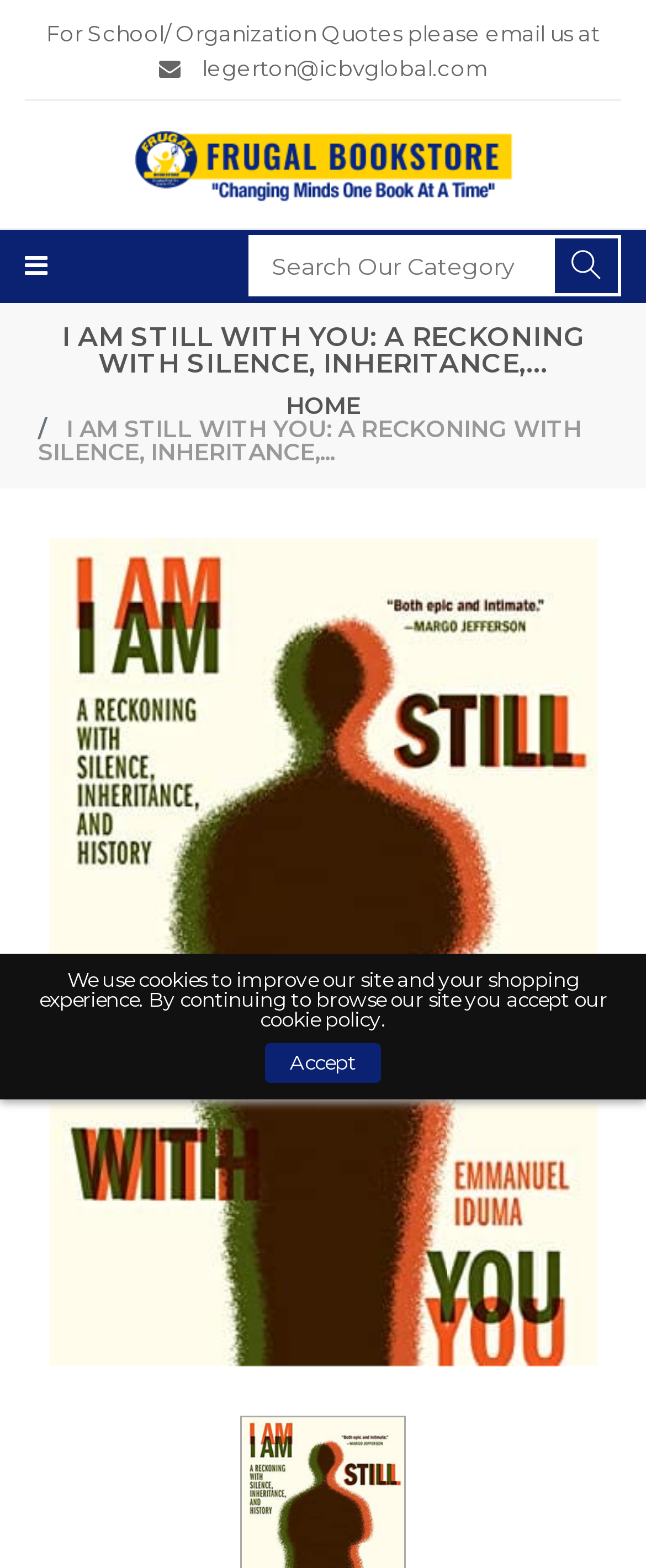Answer the question in a single word or phrase:
What is the navigation element above the book title?

breadcrumb